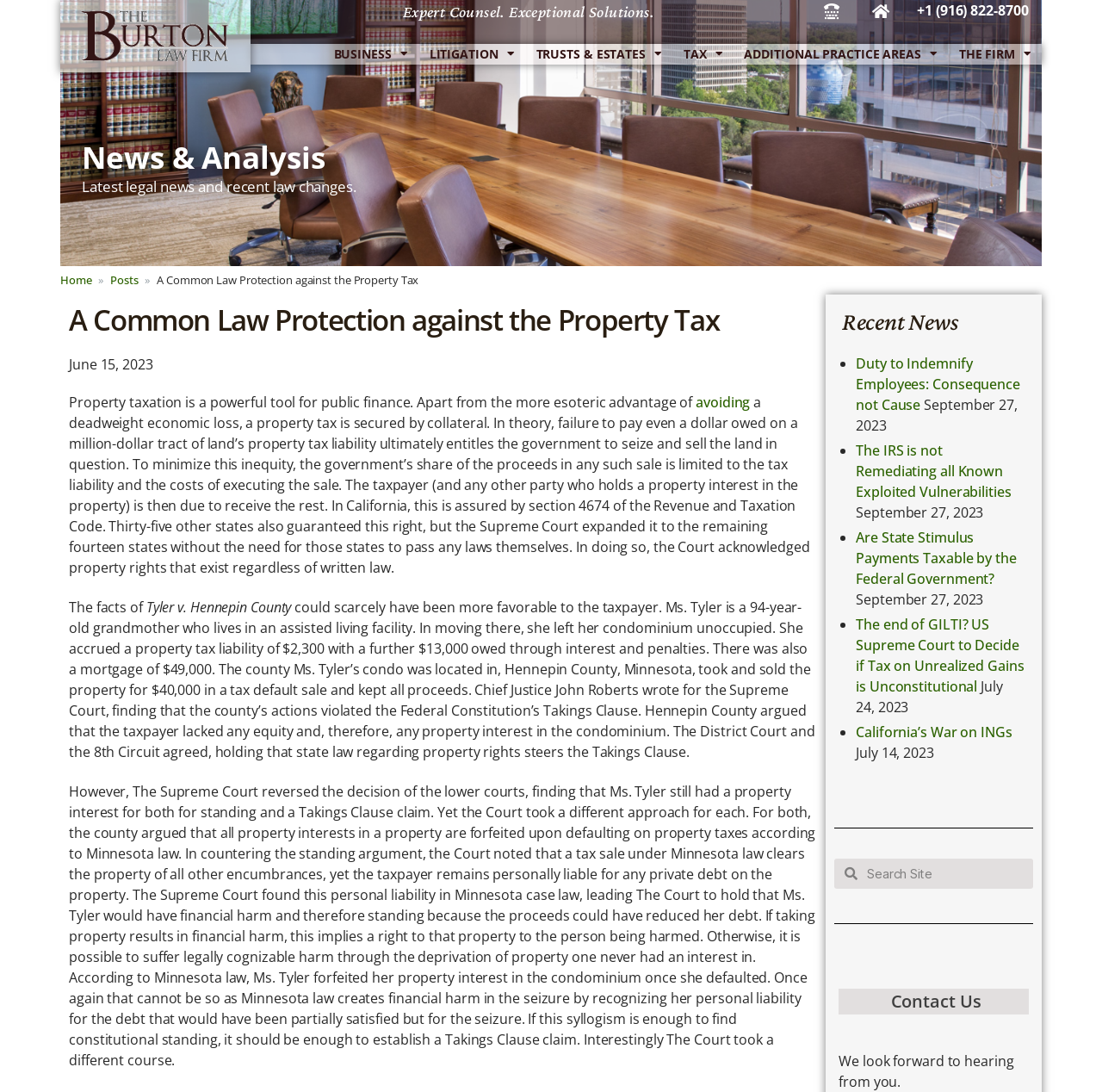Identify the bounding box coordinates of the element to click to follow this instruction: 'Contact the firm'. Ensure the coordinates are four float values between 0 and 1, provided as [left, top, right, bottom].

[0.808, 0.906, 0.89, 0.927]